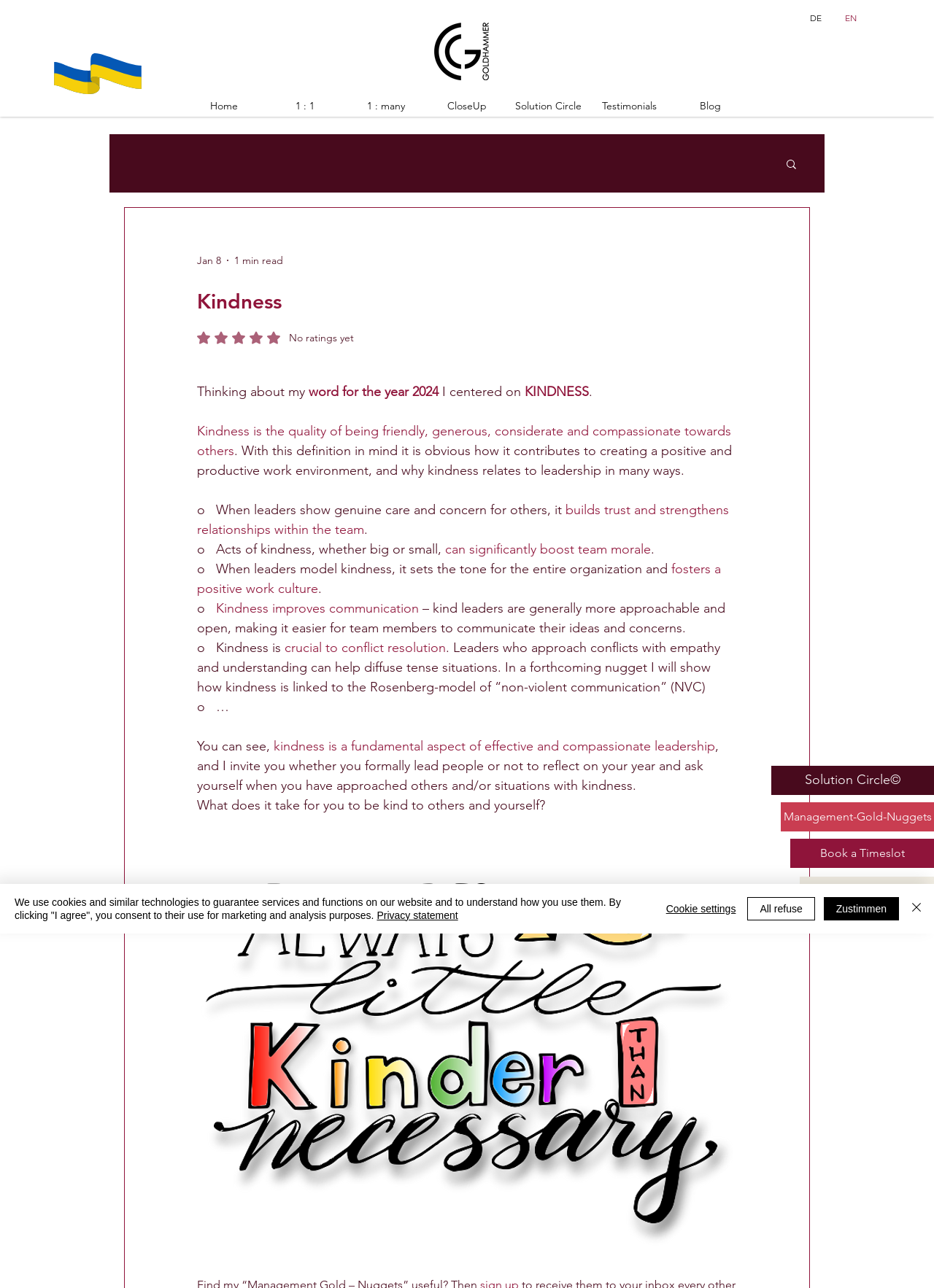Analyze the image and deliver a detailed answer to the question: What is the purpose of the 'Search' button?

The 'Search' button at the top right corner of the webpage is likely intended to allow users to search for content within the website.